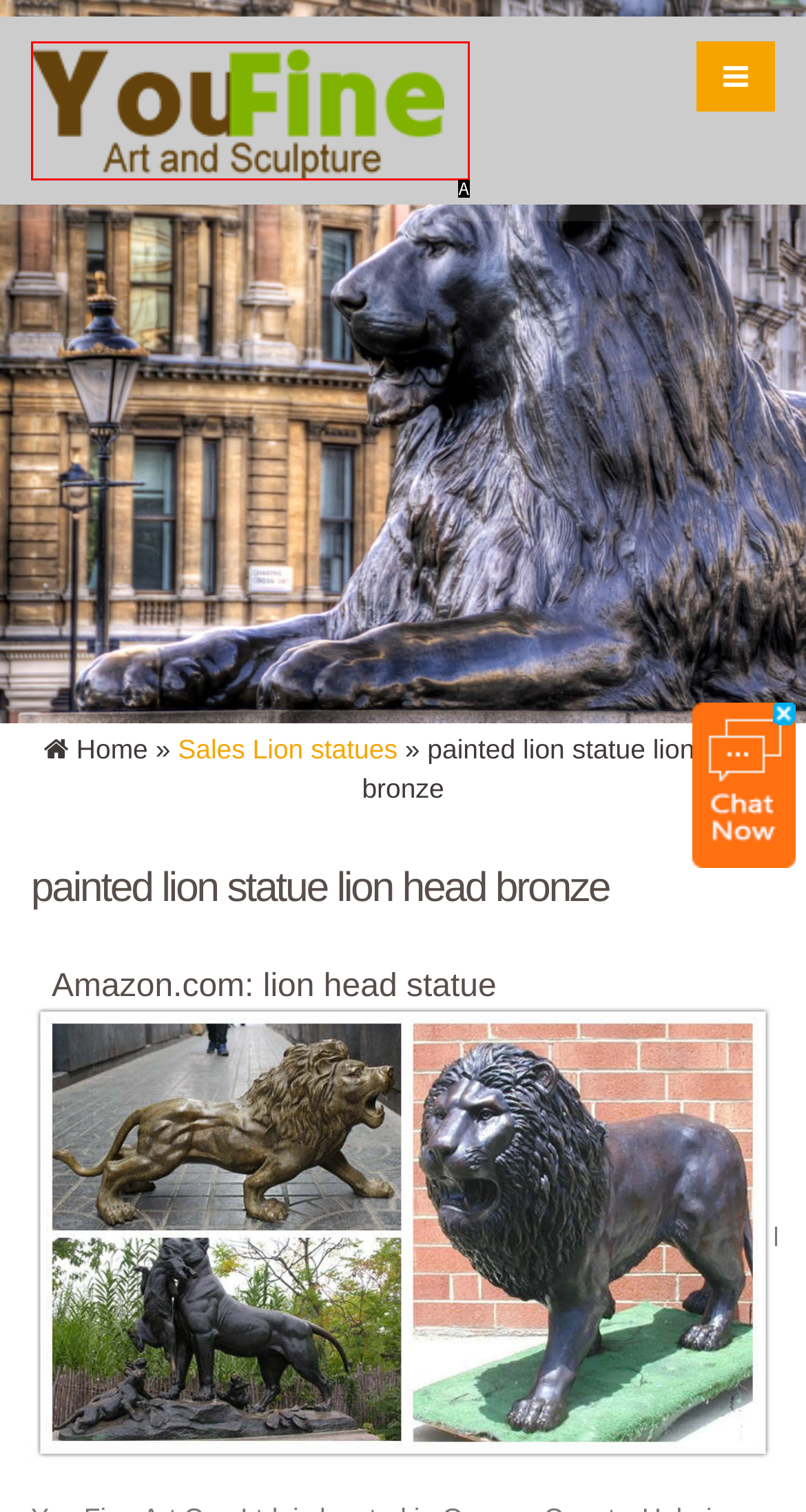Identify the letter of the option that best matches the following description: alt="You Fine Art Sculpture". Respond with the letter directly.

A